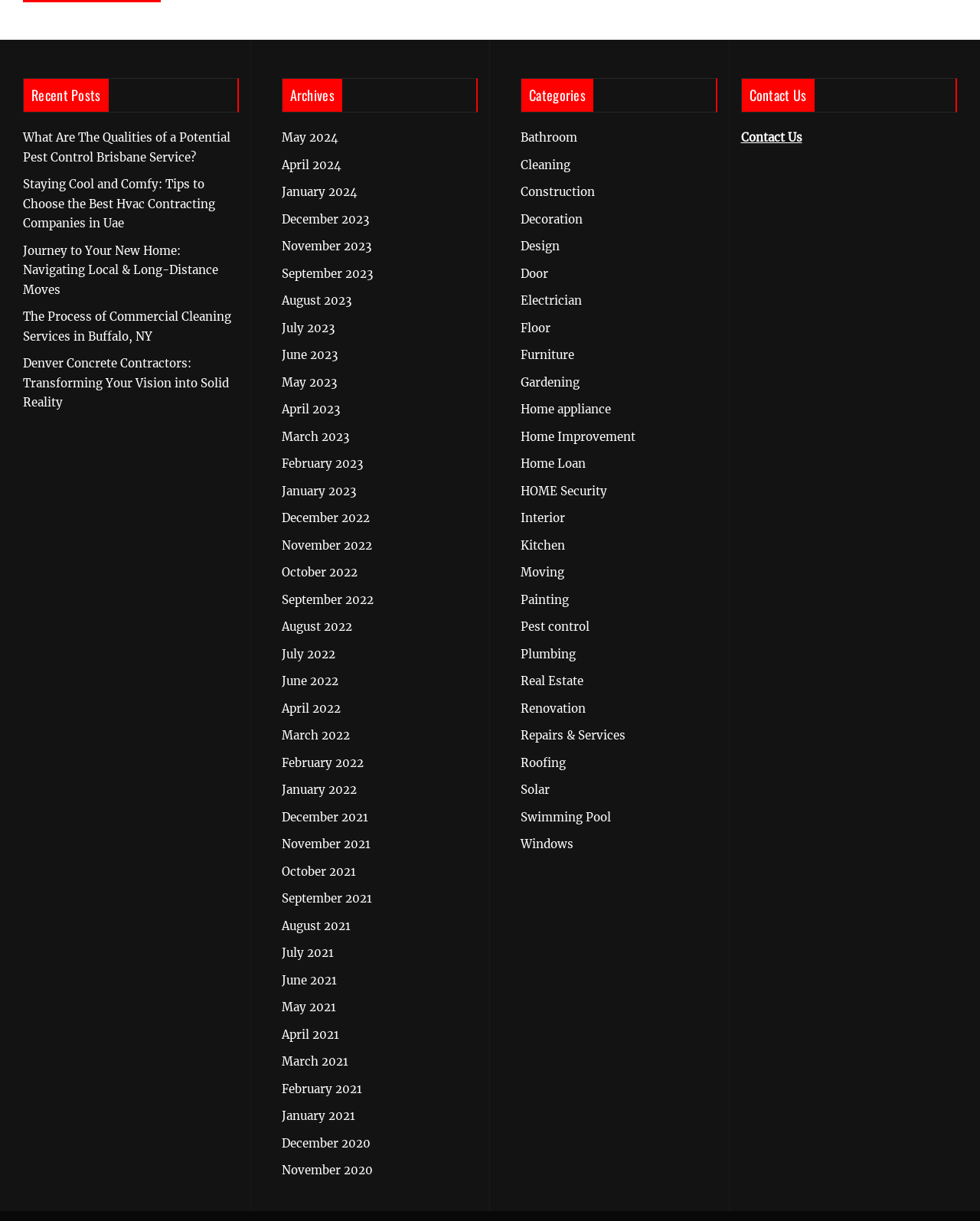What is the title of the first recent post?
Refer to the image and provide a one-word or short phrase answer.

What Are The Qualities of a Potential Pest Control Brisbane Service?